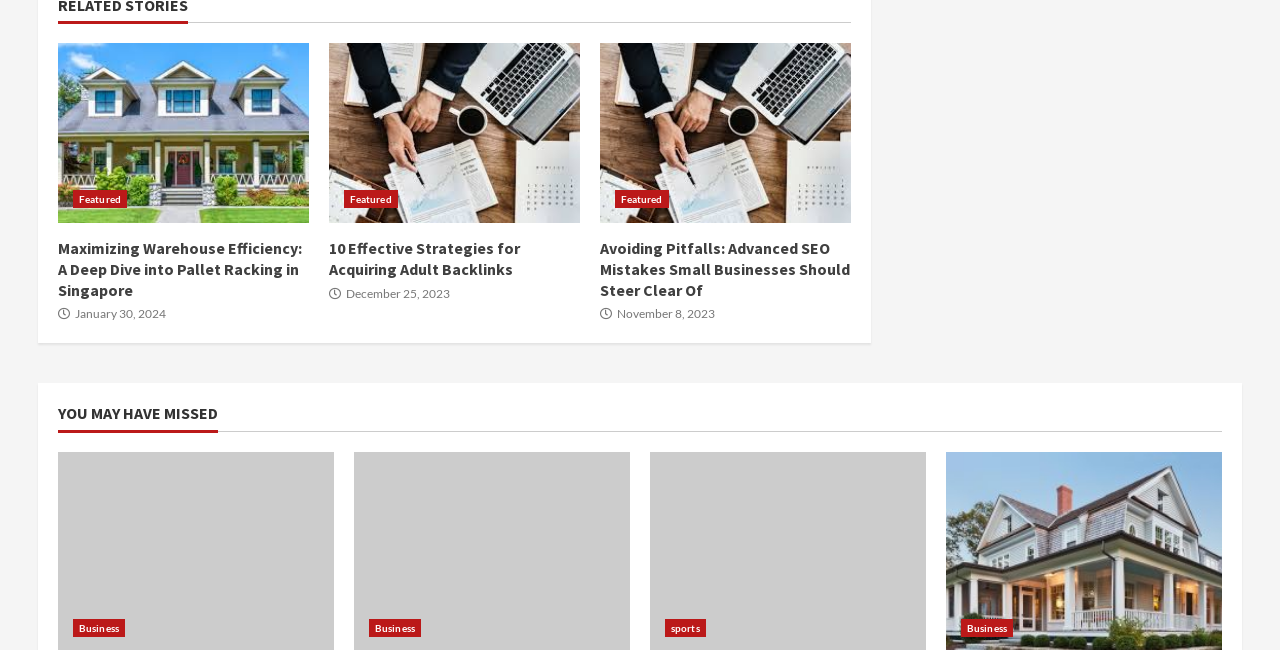How many minutes does it take to read the second article?
Offer a detailed and full explanation in response to the question.

I found the reading time of the second article by looking at the StaticText element with the text '3 min read' which is associated with the second article.